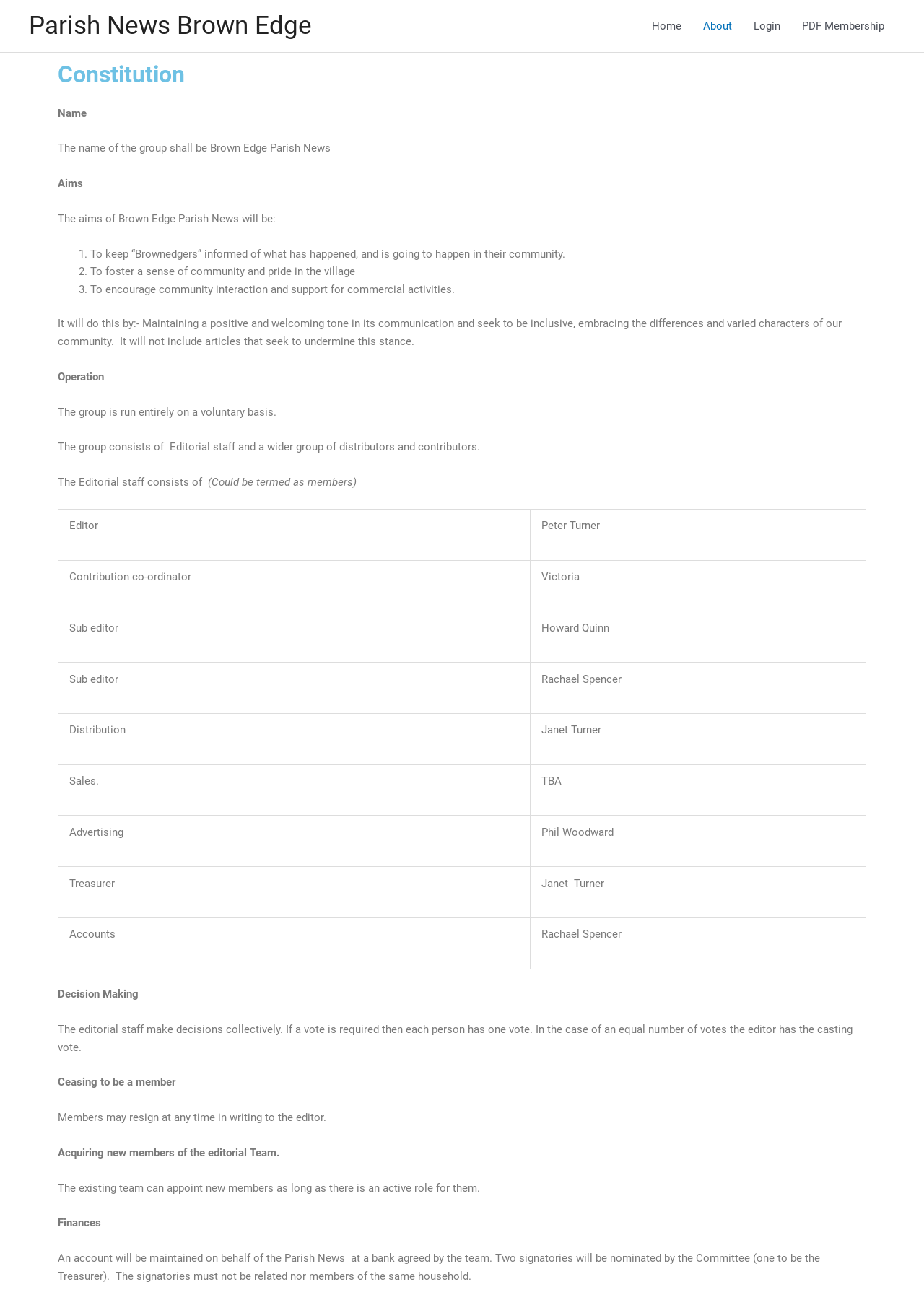Provide the bounding box coordinates of the UI element that matches the description: "Privacy Policy".

None